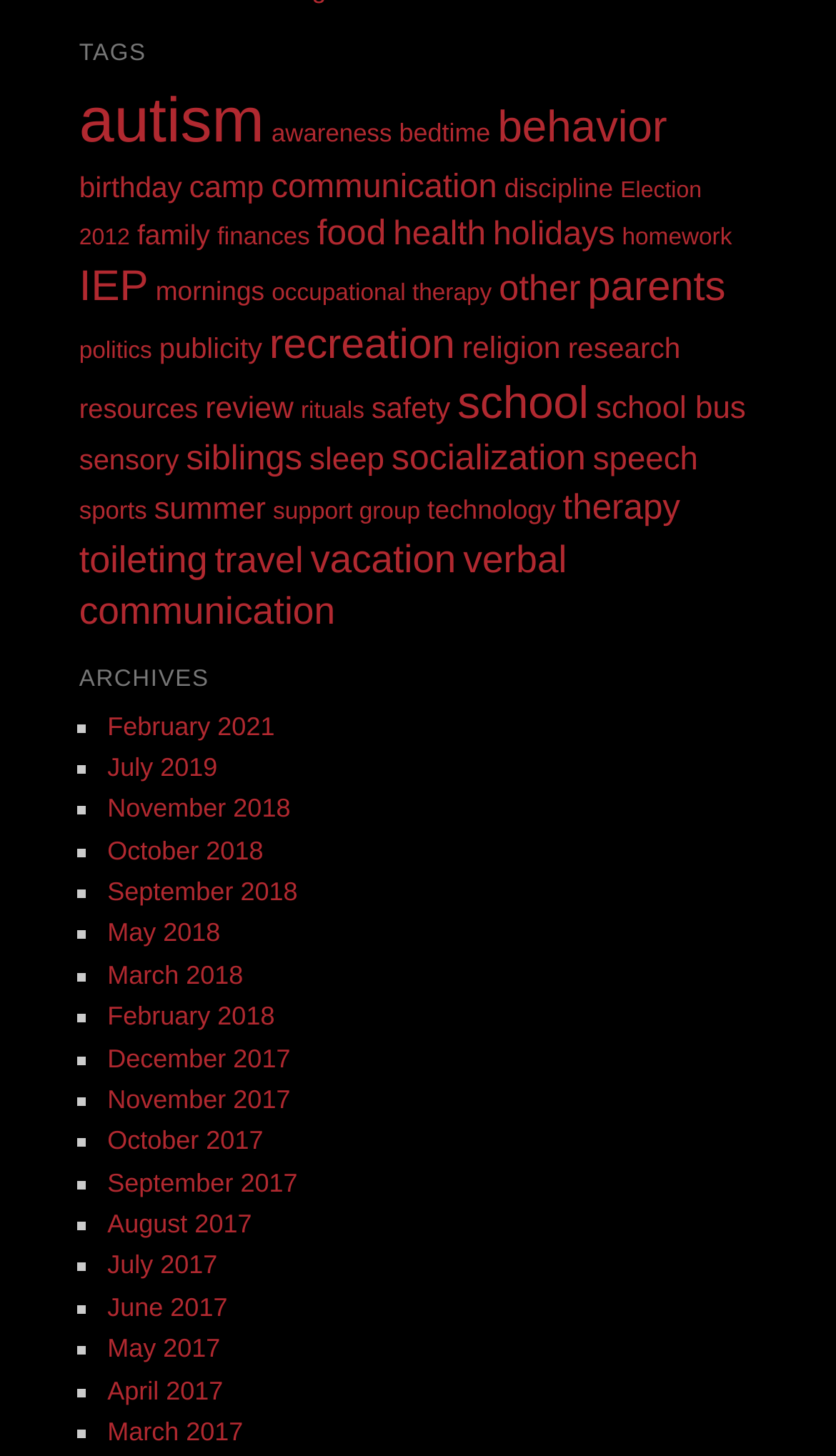How many archives are available?
Use the information from the image to give a detailed answer to the question.

I counted the number of links under the 'ARCHIVES' heading, which are 24.